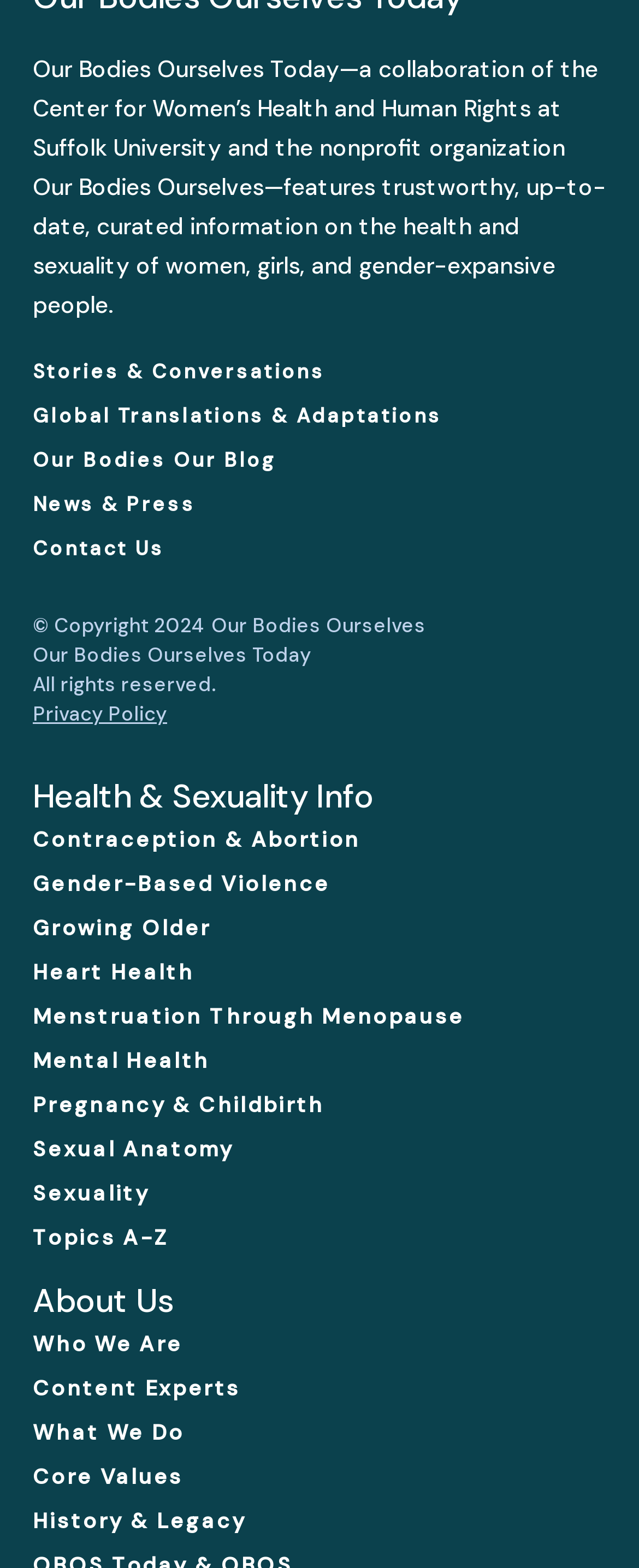What is the copyright year of the website?
Please provide a comprehensive and detailed answer to the question.

The static text element at the bottom of the webpage reads '© Copyright 2024 Our Bodies Ourselves', indicating that the copyright year of the website is 2024.